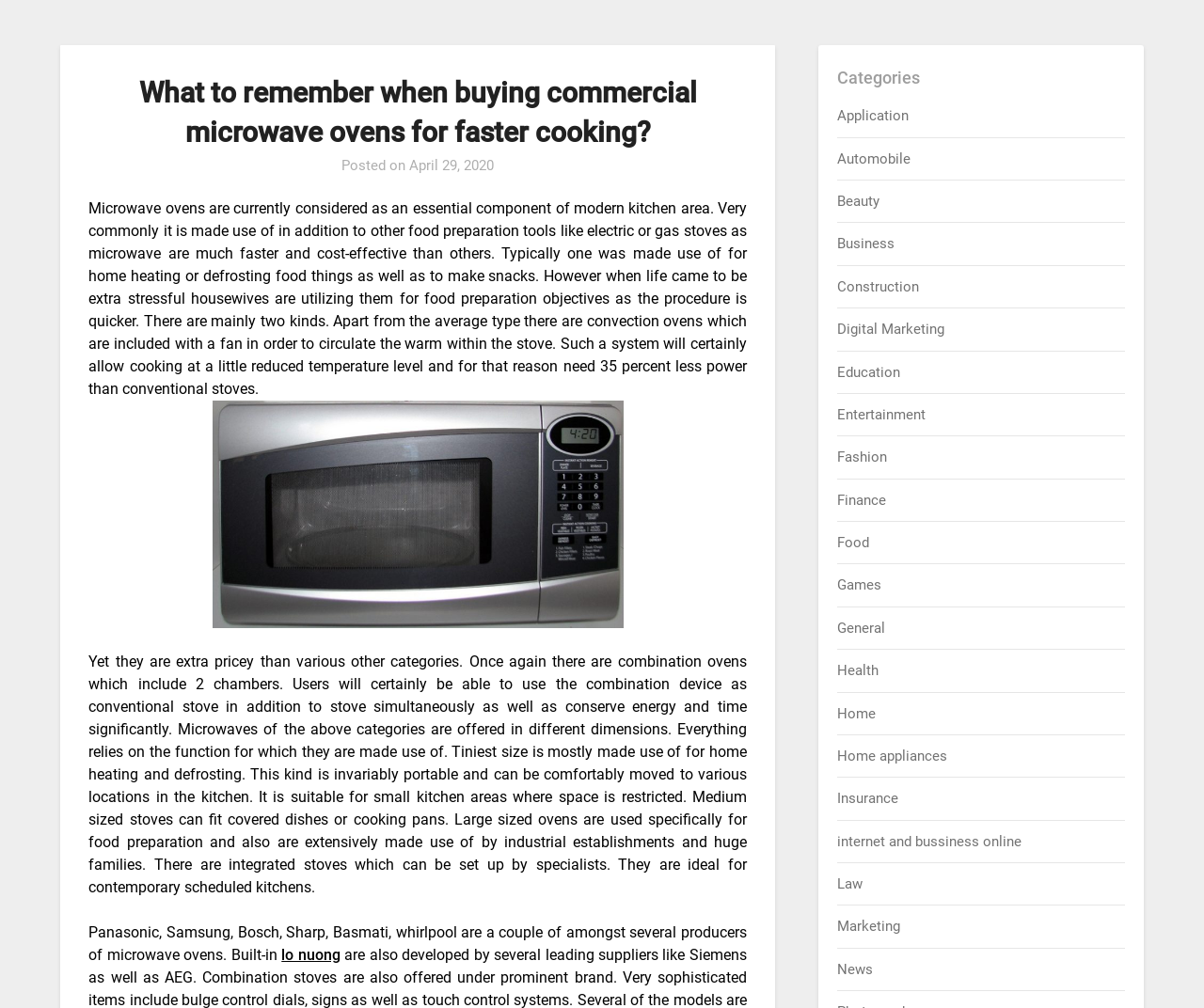Pinpoint the bounding box coordinates of the area that must be clicked to complete this instruction: "Browse the 'Home appliances' category".

[0.696, 0.741, 0.787, 0.758]